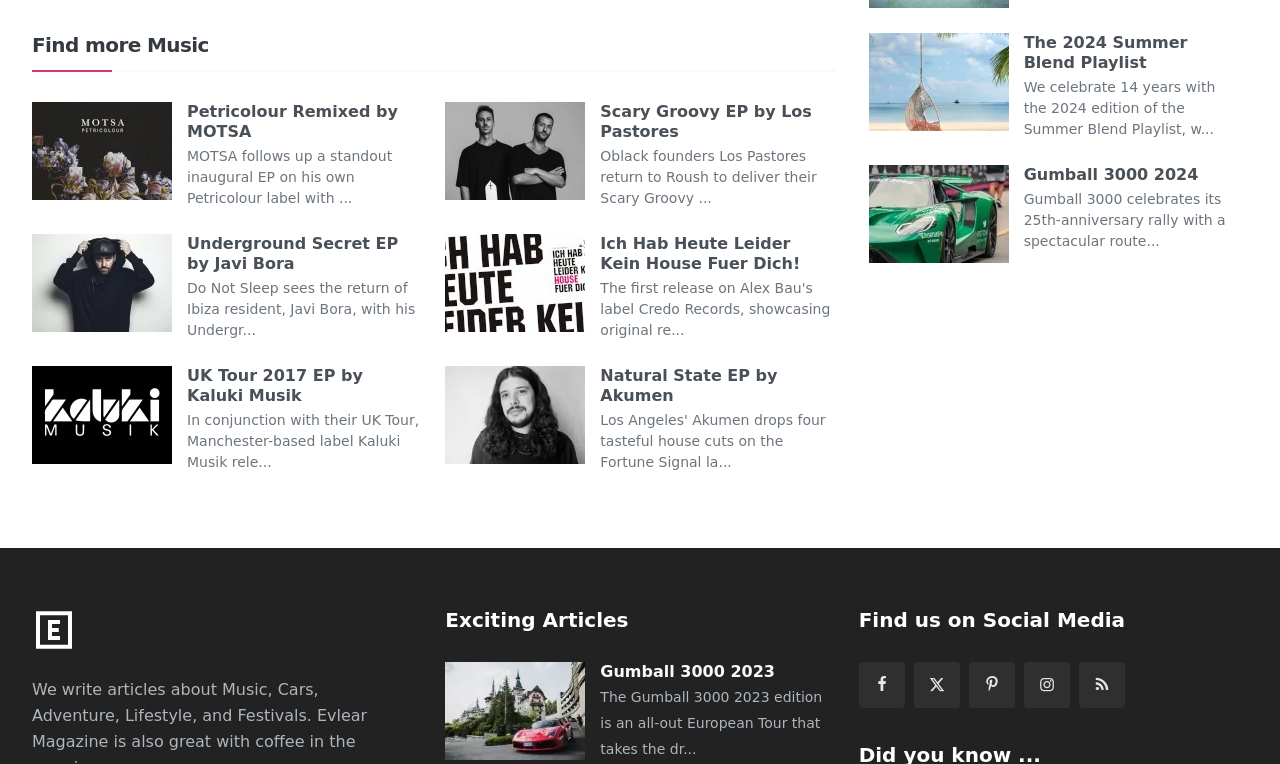Give a one-word or short phrase answer to this question: 
What is the purpose of the 'Find us on Social Media' section?

To provide social media links